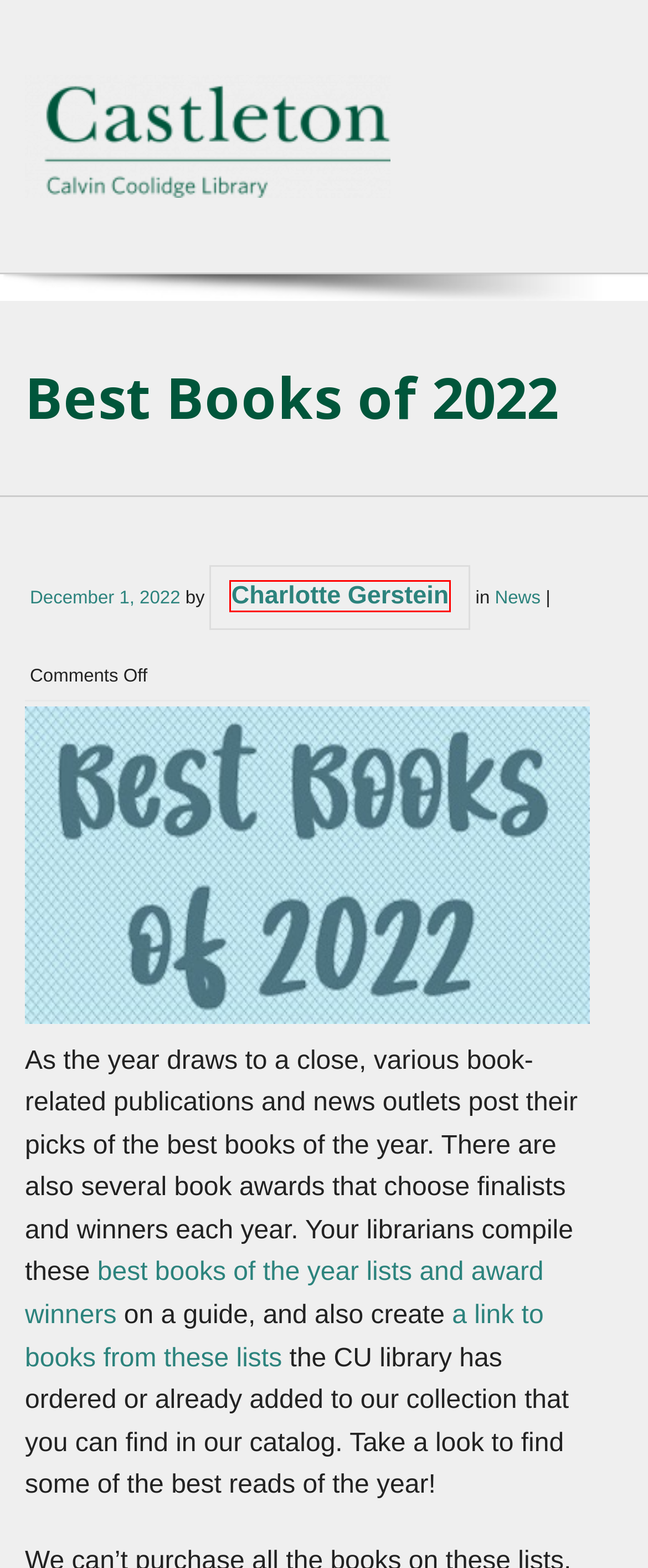You have been given a screenshot of a webpage, where a red bounding box surrounds a UI element. Identify the best matching webpage description for the page that loads after the element in the bounding box is clicked. Options include:
A. Contents of  › Vermont State Colleges Libraries catalog
B. Calvin Coolidge Library News & Events » Category » News
C. Calvin Coolidge Library News & Events » Author » Charlotte Gerstein
D. Calvin Coolidge Library News & Events » Tag » reference
E. Calvin Coolidge Library News & Events » Archives » 2020 » March
F. Calvin Coolidge Library News & Events
G. Calvin Coolidge Library News & Events » Tag » speakers
H. About Castleton University · Castleton University

C